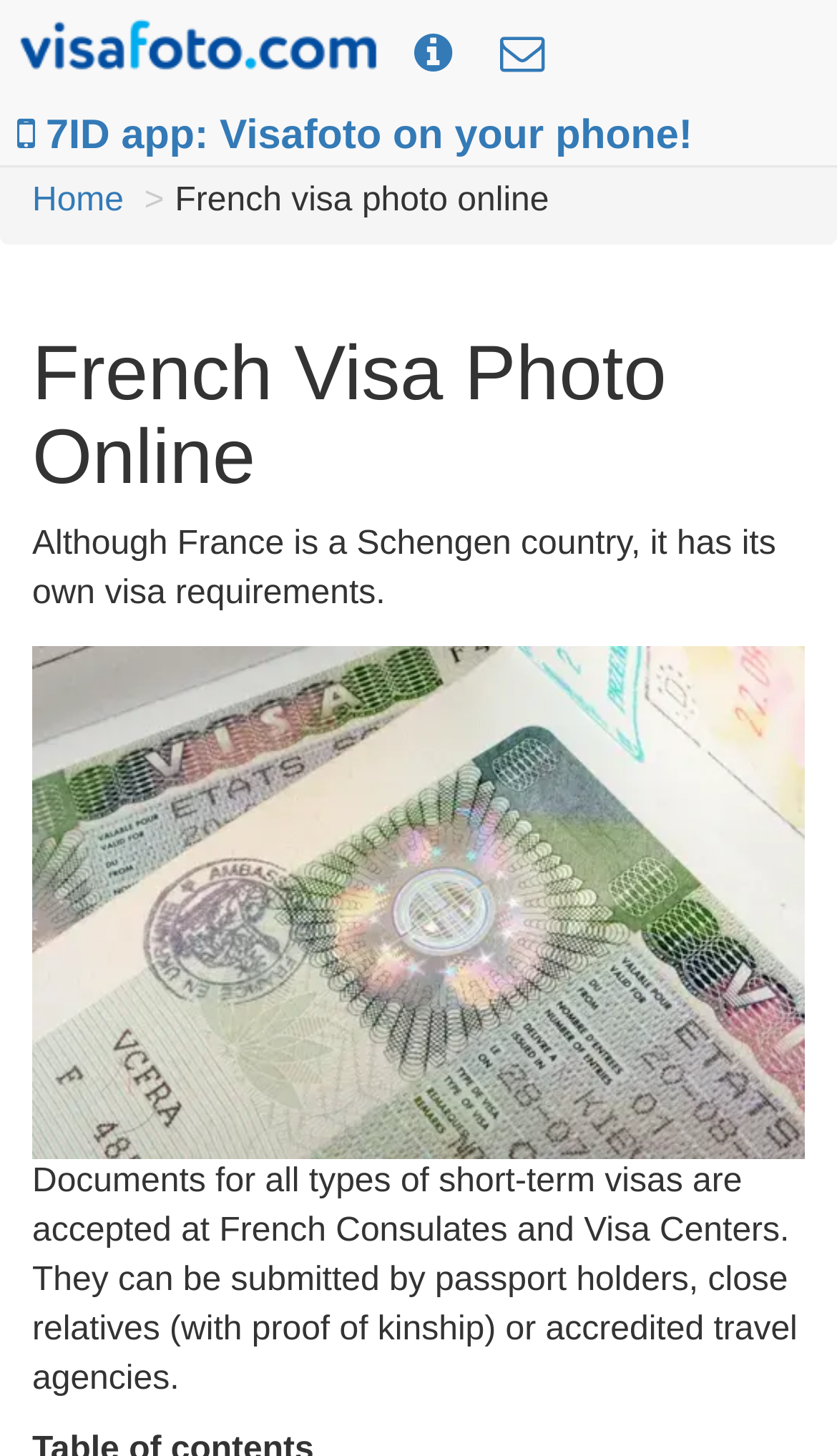Is there a mobile app available?
Give a single word or phrase answer based on the content of the image.

Yes